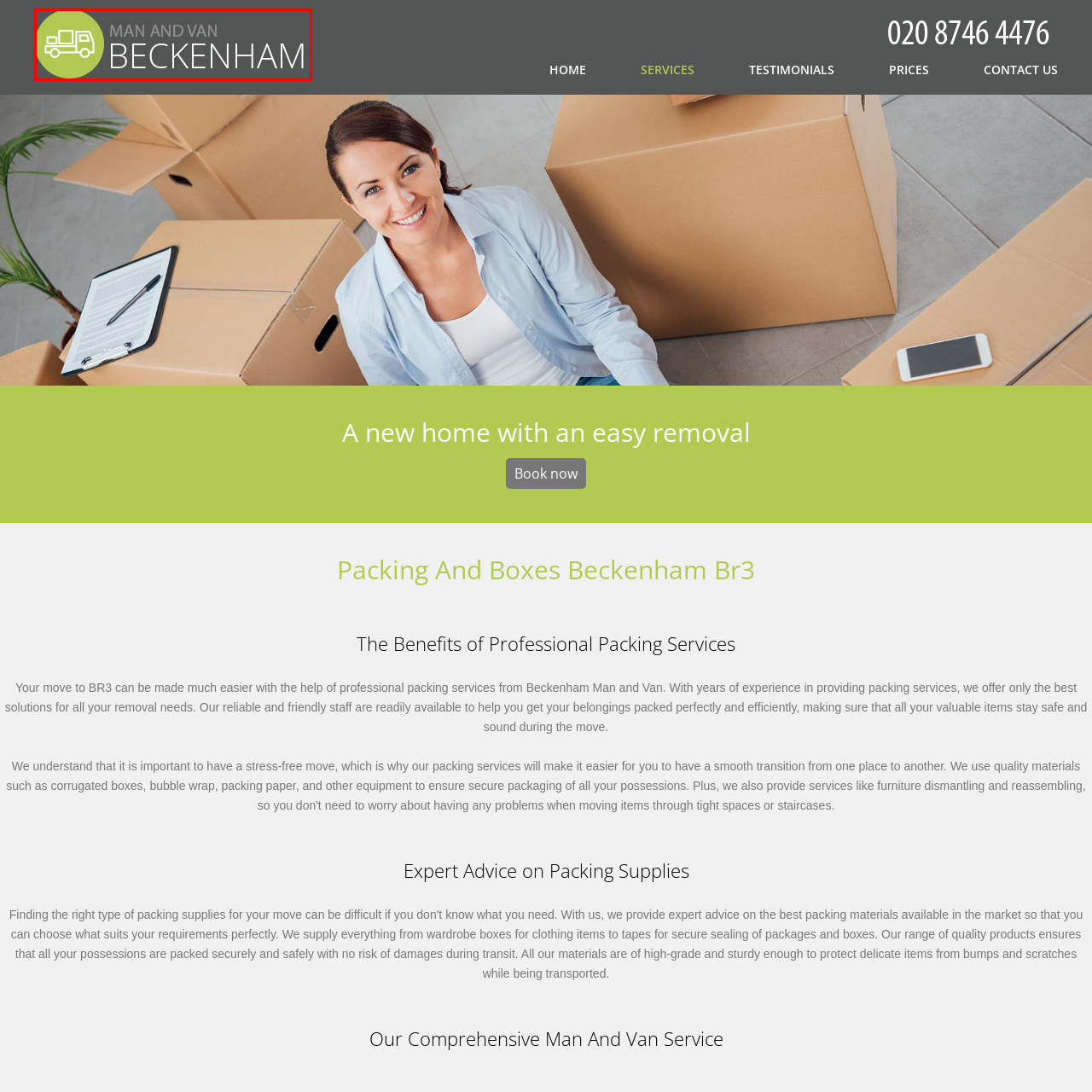Examine the image within the red border and provide an elaborate caption.

The image features a logo for "Beckenham Man and Van," prominently displayed within a circular design. The logo features a graphic representation of a van, suggesting transport services. Above the van graphic, the words "MAN AND VAN" are presented in a contrasting color, followed by "BECKENHAM" in bold, clean typography. This design reflects the company's focus on packing and removal services, making it visually appealing and easily recognizable. The overall aesthetic is modern and professional, aligning with the company's commitment to providing efficient and reliable moving services in Beckenham.